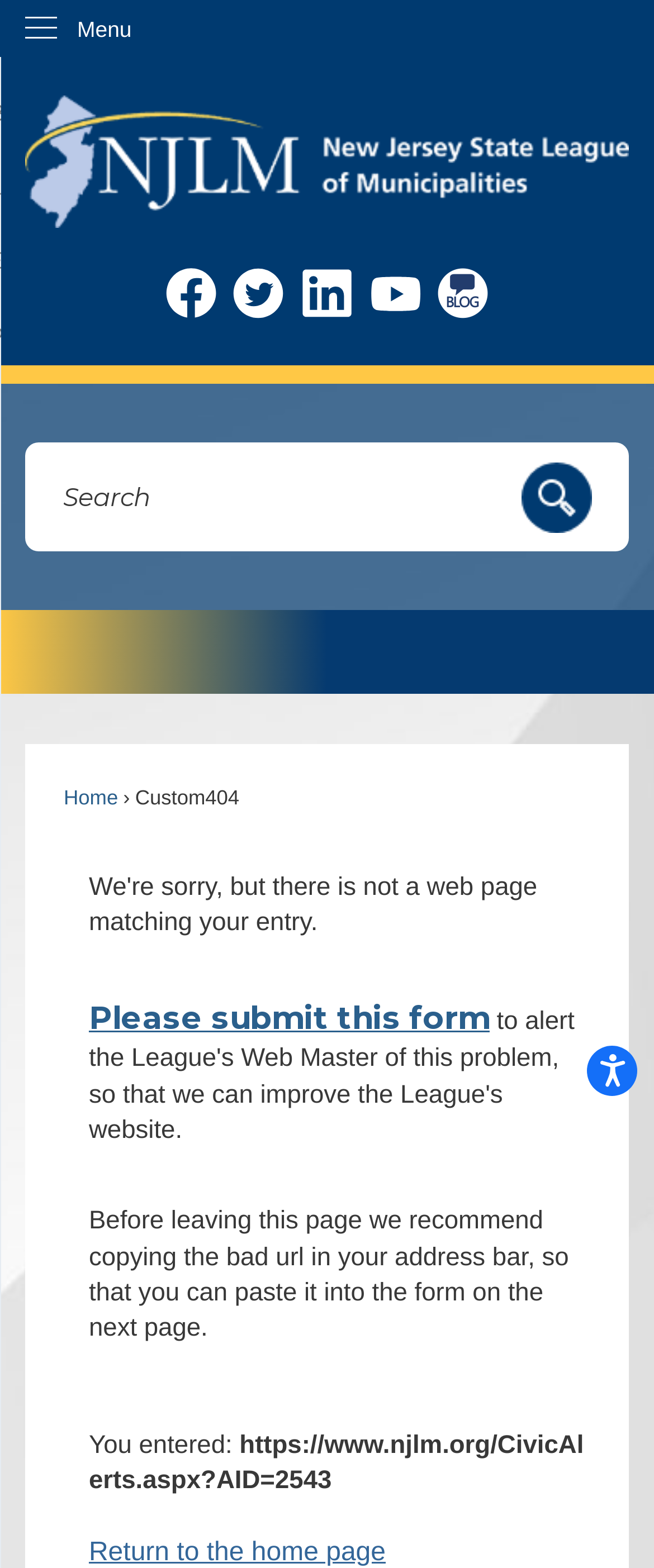Offer a thorough description of the webpage.

This webpage appears to be a custom 404 error page for the New Jersey League of Municipalities. At the top, there is a static text element instructing screen readers to click the first button on the website. Below this, there is a "Skip to Content" link and a button to open accessibility options.

On the top-left corner, there is a "Skip to Main Content" link, followed by a vertical menu with a "Menu" label. The main content area begins with a "Home page" link accompanied by a home page icon.

Below this, there are five social media links with corresponding icons: Facebook, Twitter, Linkedin, YouTube, and Social Blog. These links are arranged horizontally across the page.

A search region is located below the social media links, containing a search textbox and a search button with a search icon. The search button is positioned to the right of the textbox.

The main content of the page is a custom 404 error message, which apologizes for not finding a matching webpage. The message explains that users can submit a form to alert the League's Web Master of the problem and recommends copying the bad URL from the address bar. There is a link to submit the form and a static text element with additional instructions.

Below the error message, there is a row displaying the entered URL, and another row with a link to return to the home page.